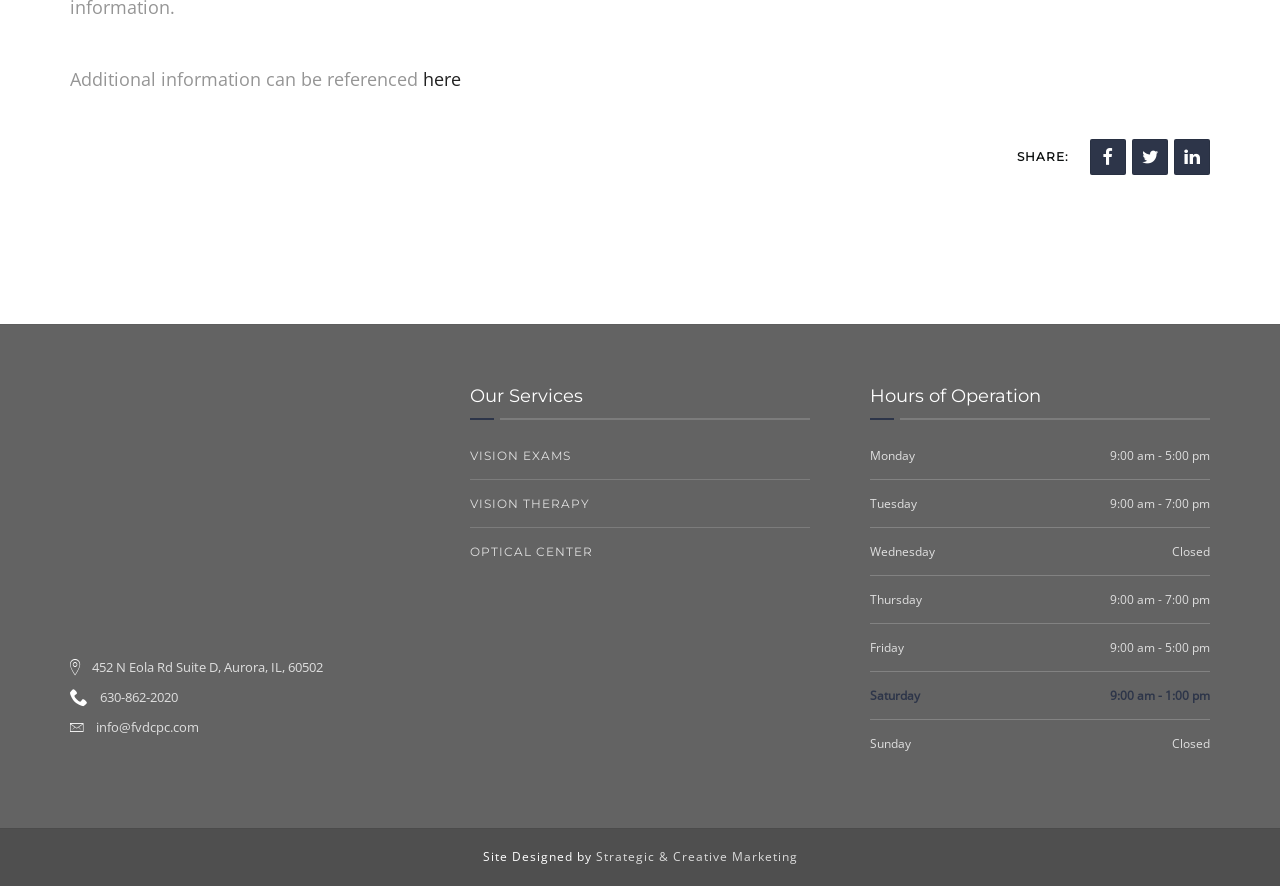Provide the bounding box coordinates of the UI element this sentence describes: "title="Tweet"".

[0.884, 0.157, 0.912, 0.198]